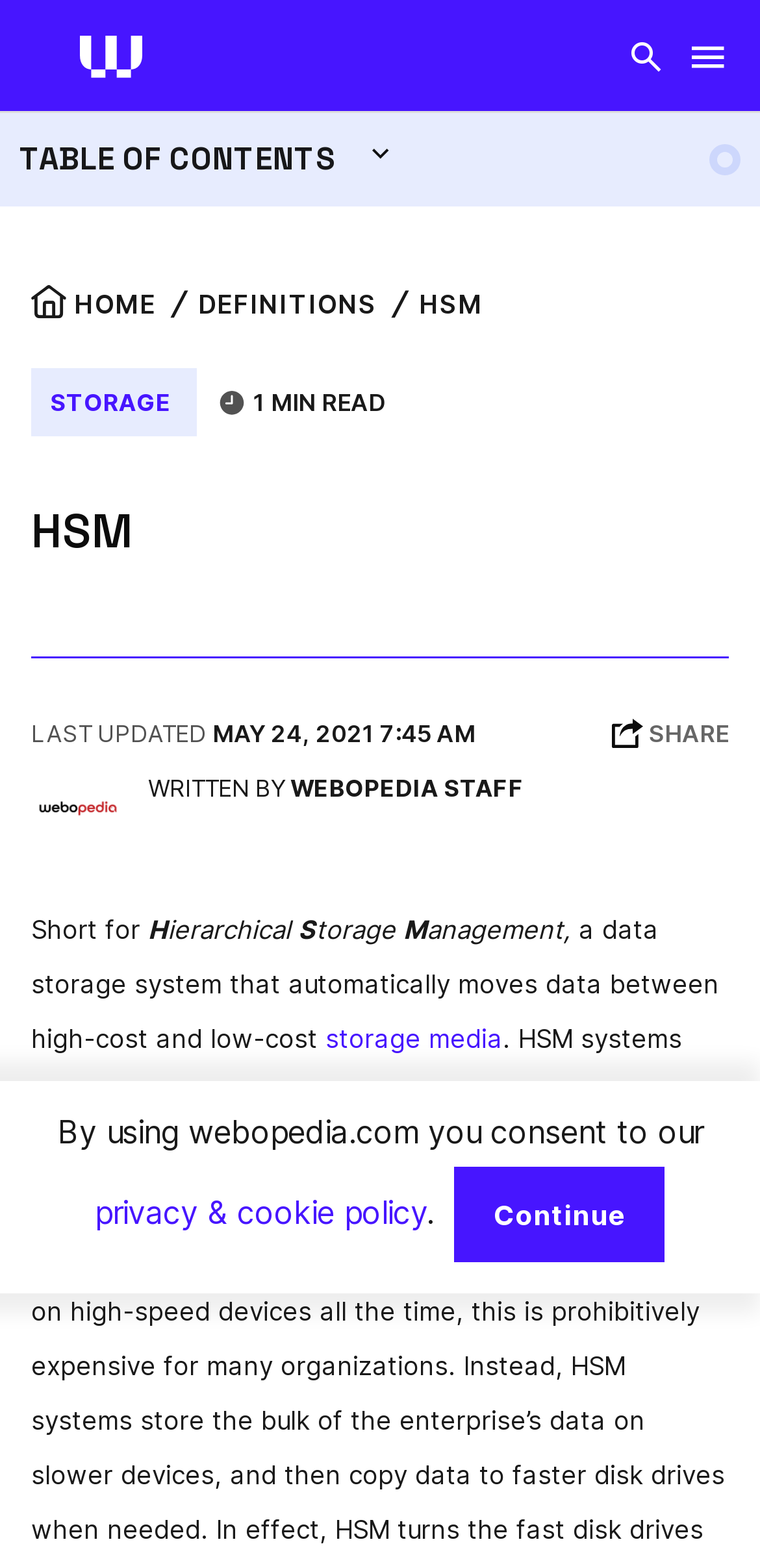With reference to the image, please provide a detailed answer to the following question: How many links are there in the 'TABLE OF CONTENTS' section?

There are three links in the 'TABLE OF CONTENTS' section, which can be found near the top of the webpage. These links are 'HOME', 'DEFINITIONS', and 'STORAGE'.